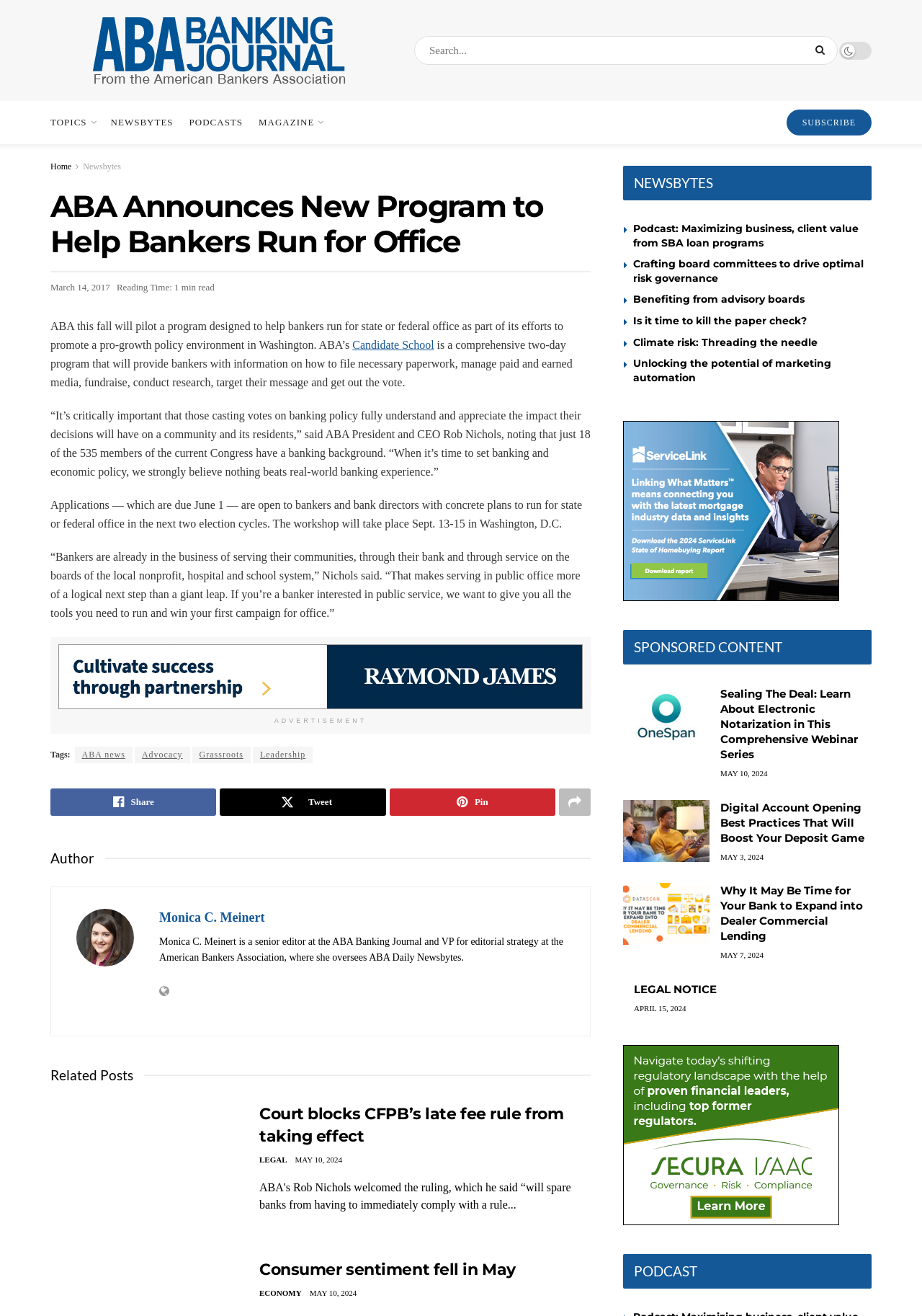Give a concise answer of one word or phrase to the question: 
What is the topic of the article?

ABA's program to help bankers run for office